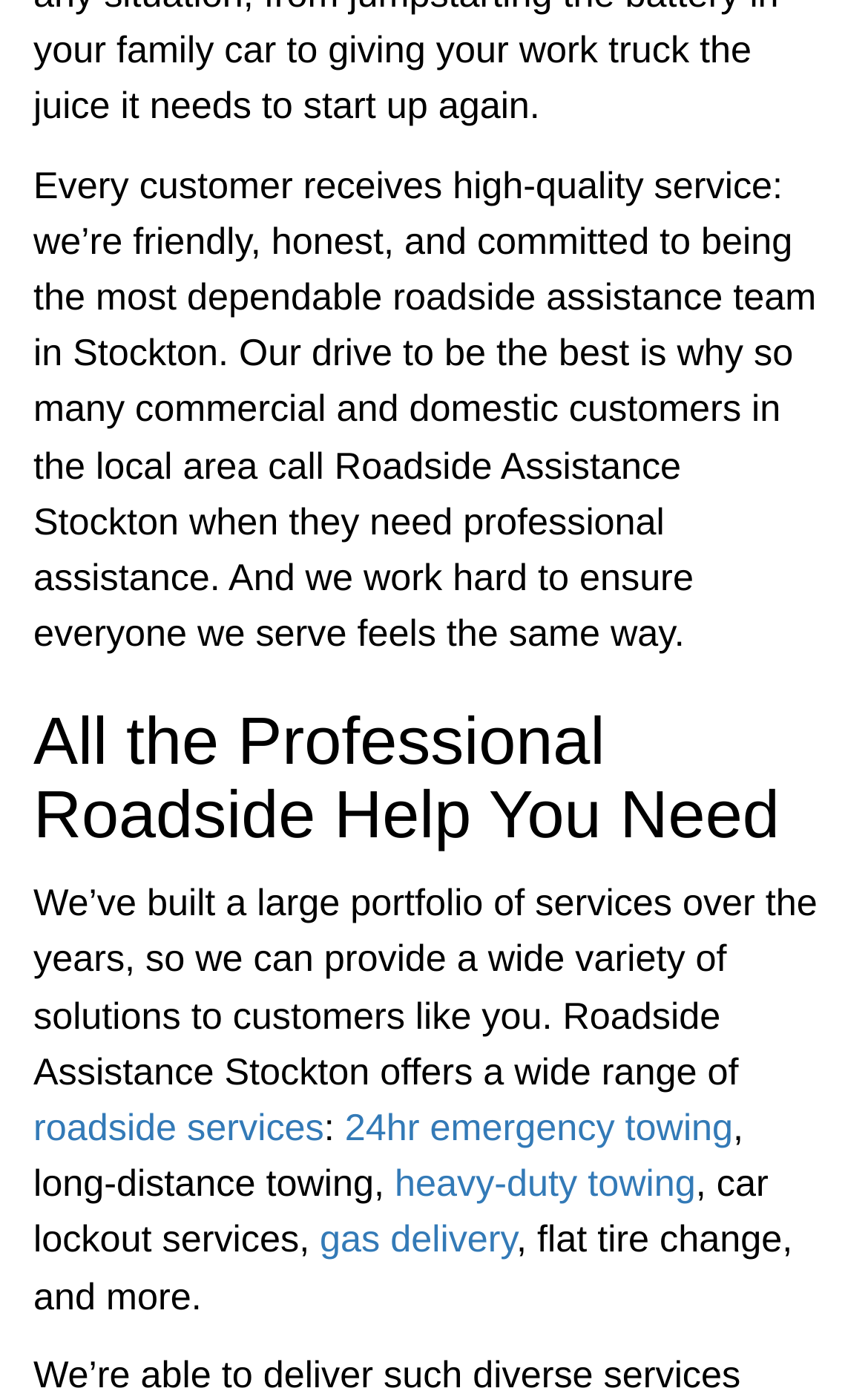Provide a brief response to the question below using one word or phrase:
What is the location of Roadside Assistance Stockton?

Stockton